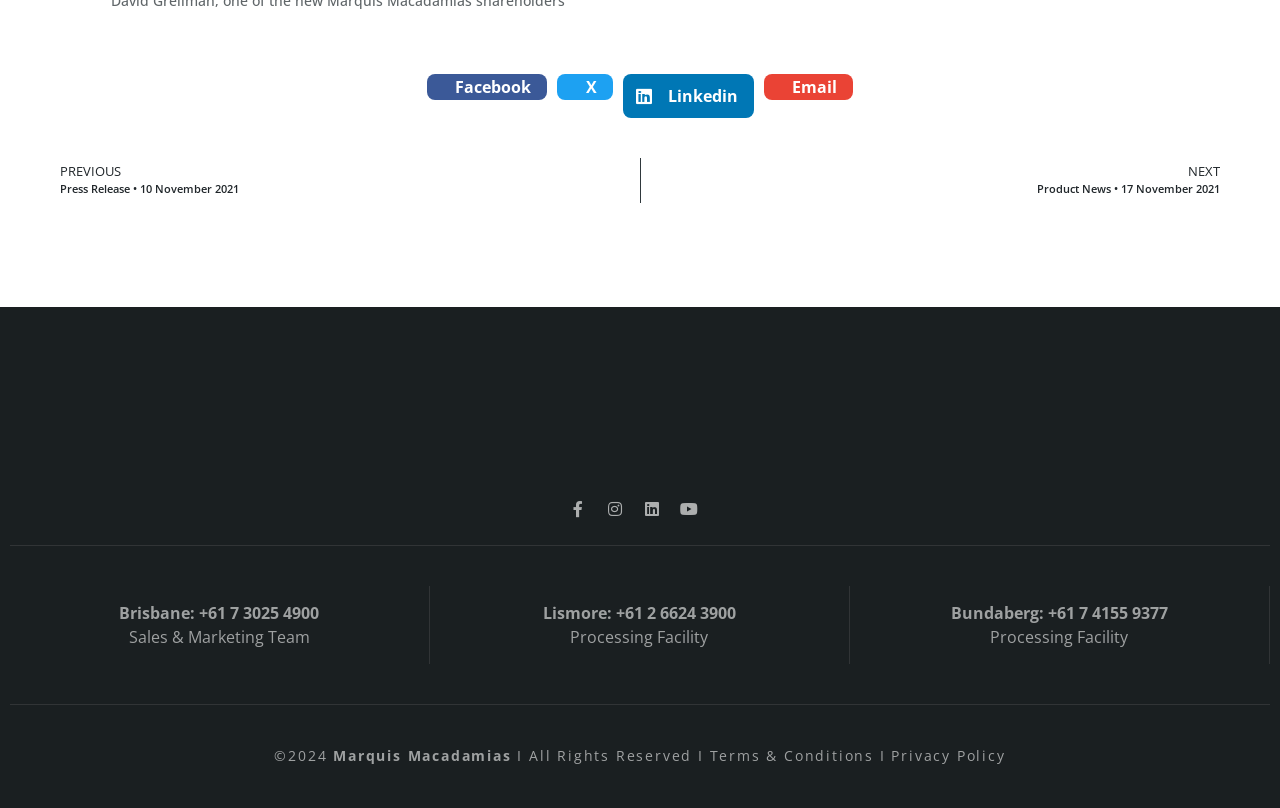How many phone numbers are listed?
Provide a detailed answer to the question using information from the image.

I counted the number of phone numbers listed on the webpage and found that there are three phone numbers, one for Brisbane, one for Lismore, and one for Bundaberg.